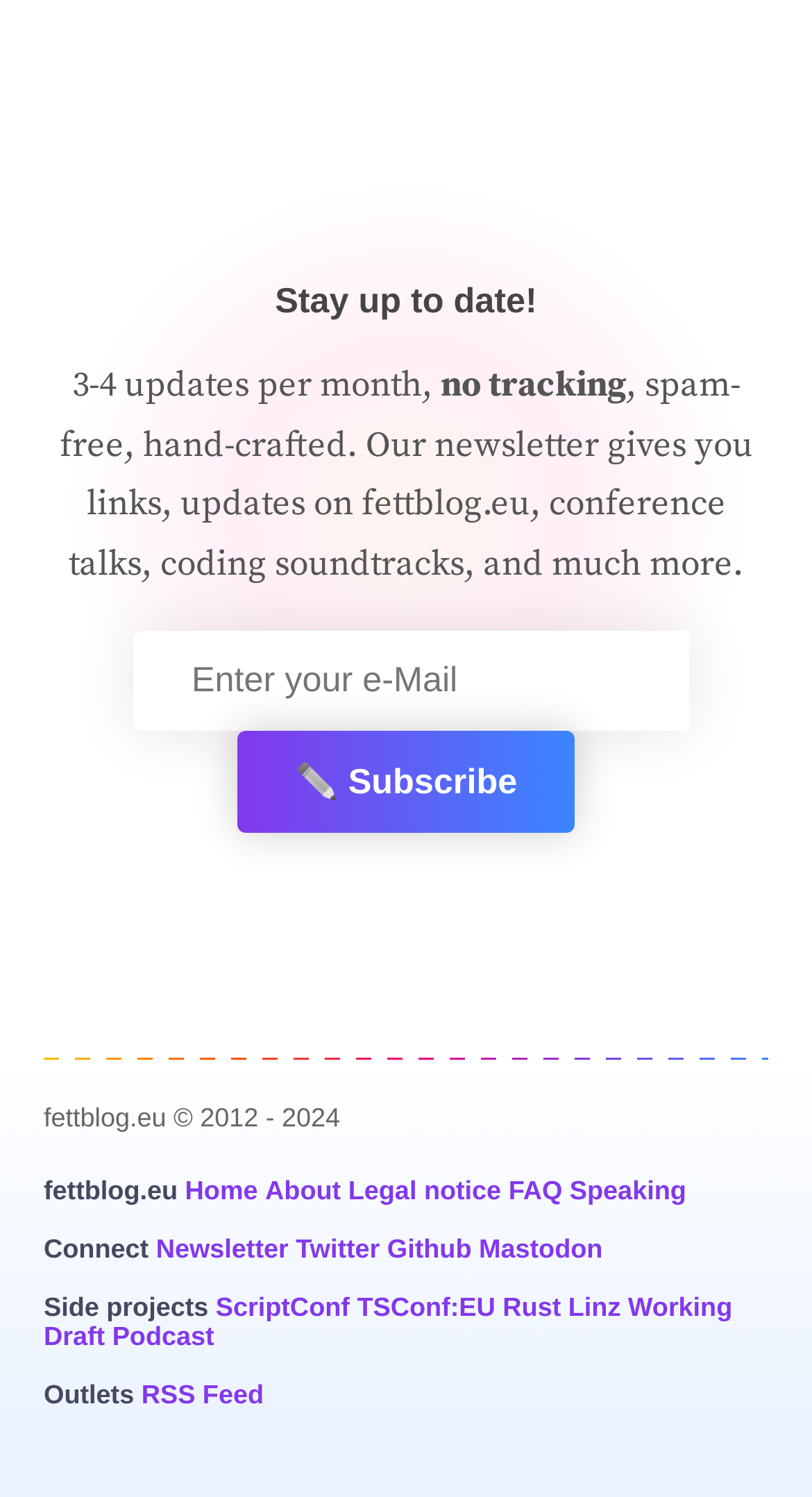Please give the bounding box coordinates of the area that should be clicked to fulfill the following instruction: "Check the FAQ". The coordinates should be in the format of four float numbers from 0 to 1, i.e., [left, top, right, bottom].

[0.626, 0.786, 0.693, 0.805]